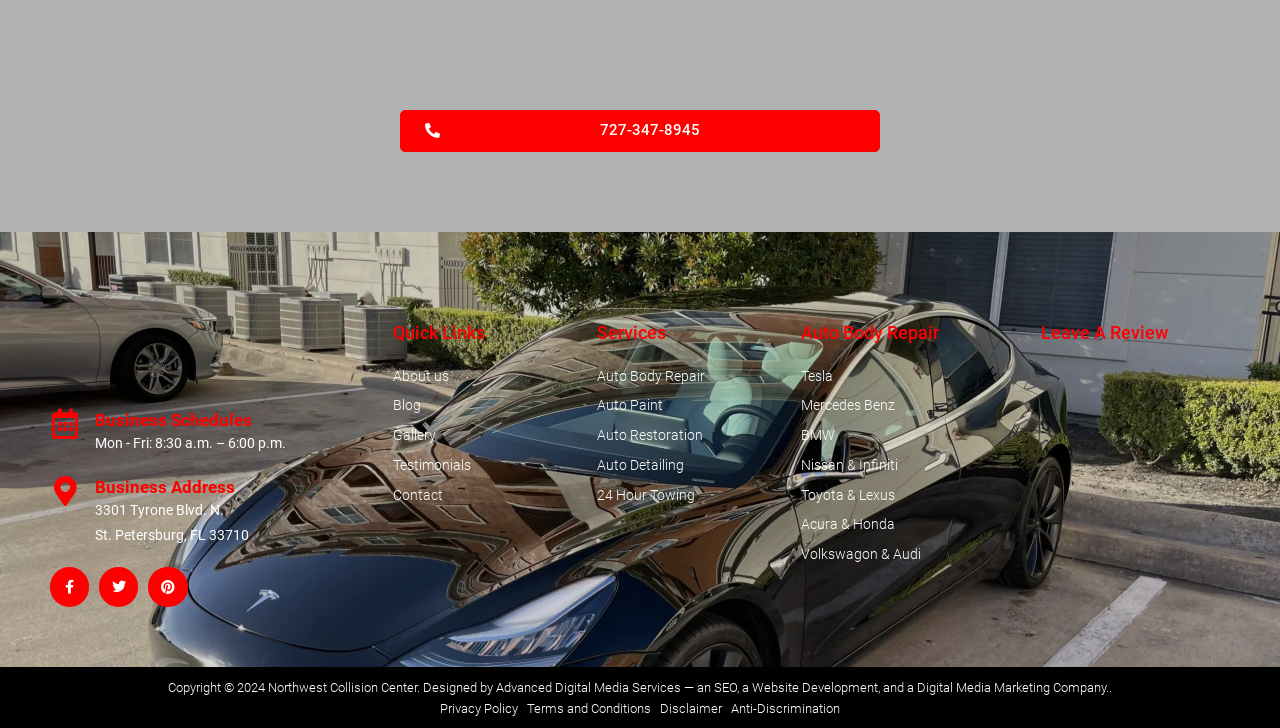Pinpoint the bounding box coordinates of the area that should be clicked to complete the following instruction: "Leave a review". The coordinates must be given as four float numbers between 0 and 1, i.e., [left, top, right, bottom].

[0.813, 0.499, 0.938, 0.719]